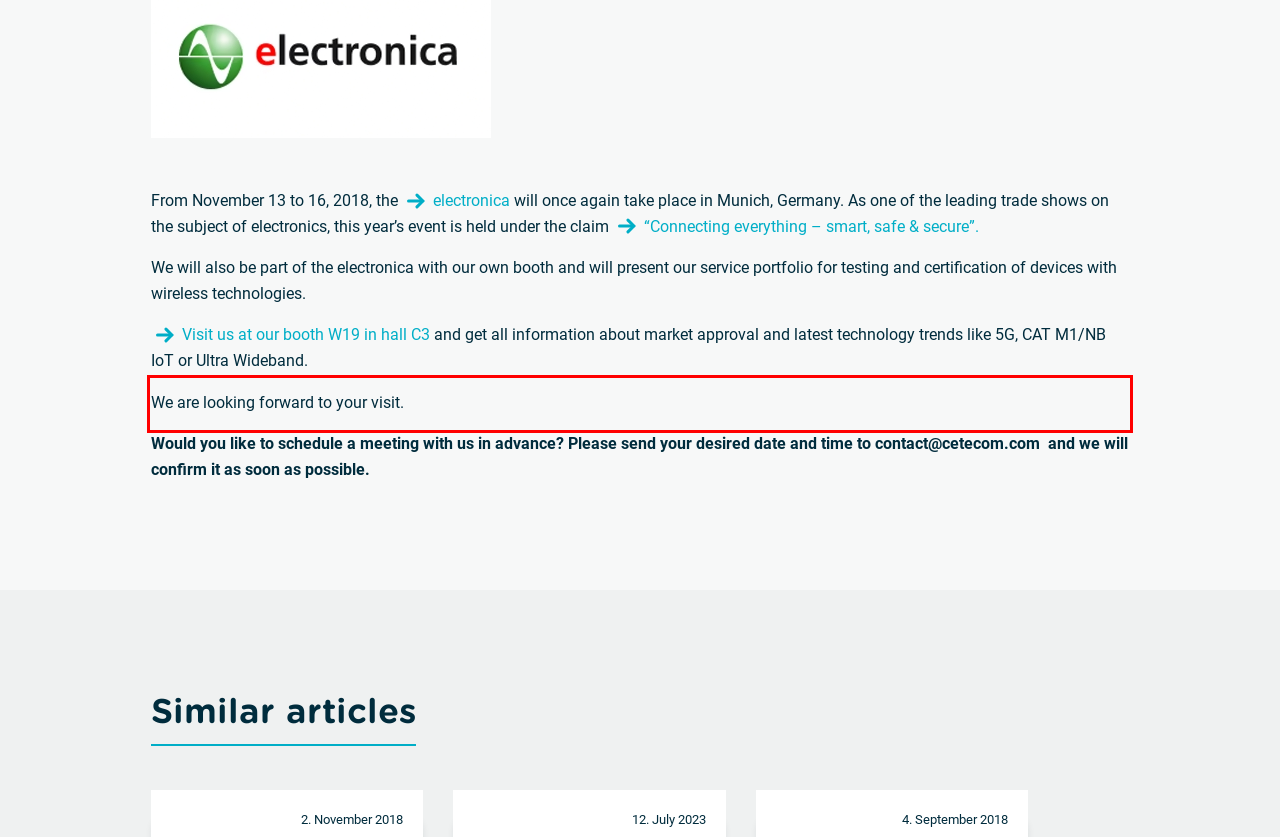Please examine the webpage screenshot containing a red bounding box and use OCR to recognize and output the text inside the red bounding box.

Would you like to schedule a meeting with us in advance? Please send your desired date and time to contact@cetecom.com and we will confirm it as soon as possible.